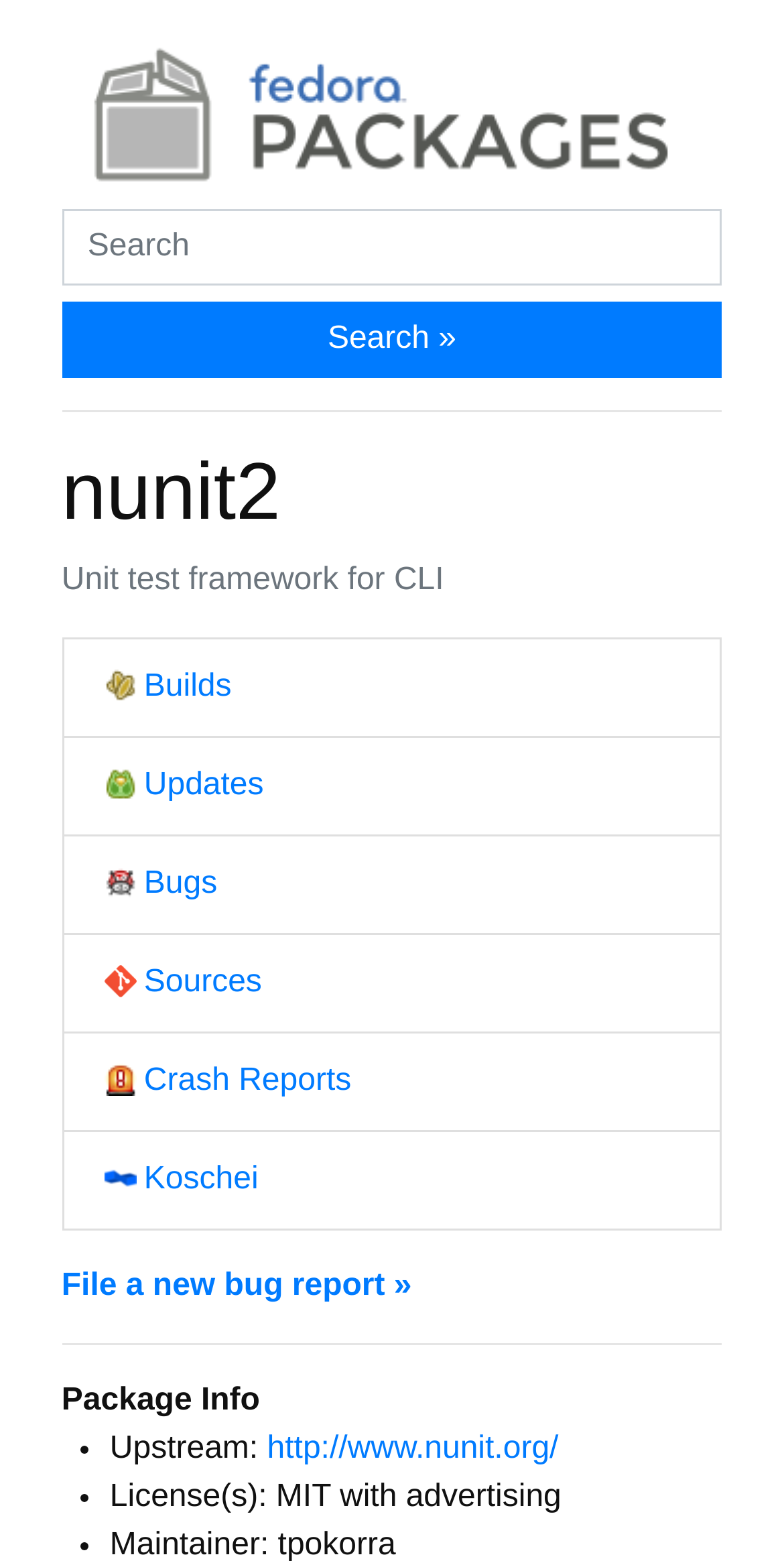What is the name of the package?
Please answer using one word or phrase, based on the screenshot.

nunit2